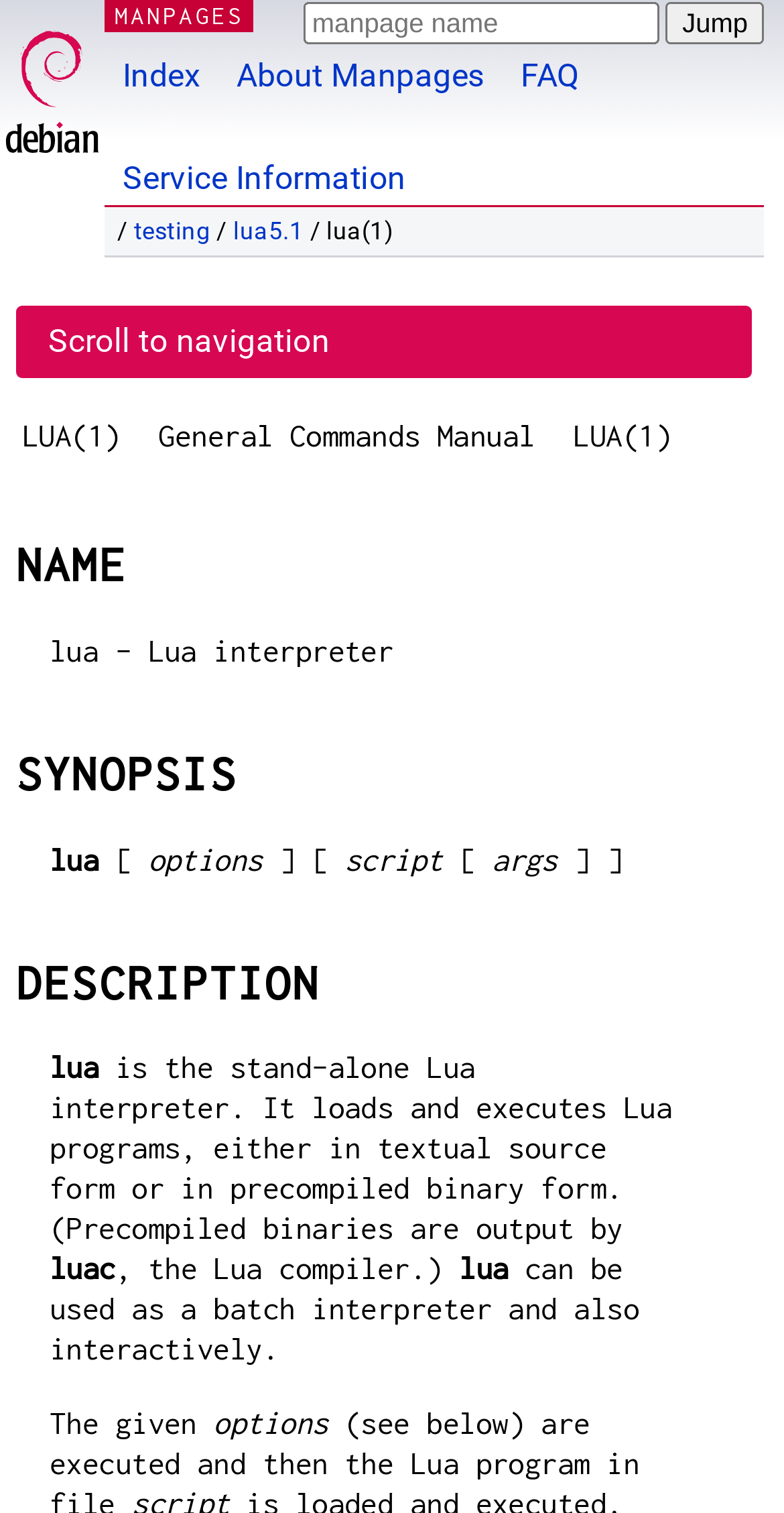Analyze the image and deliver a detailed answer to the question: What is the purpose of the Lua interpreter?

The answer can be found in the 'DESCRIPTION' section of the webpage, where it is stated that 'lua is the stand-alone Lua interpreter. It loads and executes Lua programs, either in textual source form or in precompiled binary form.'